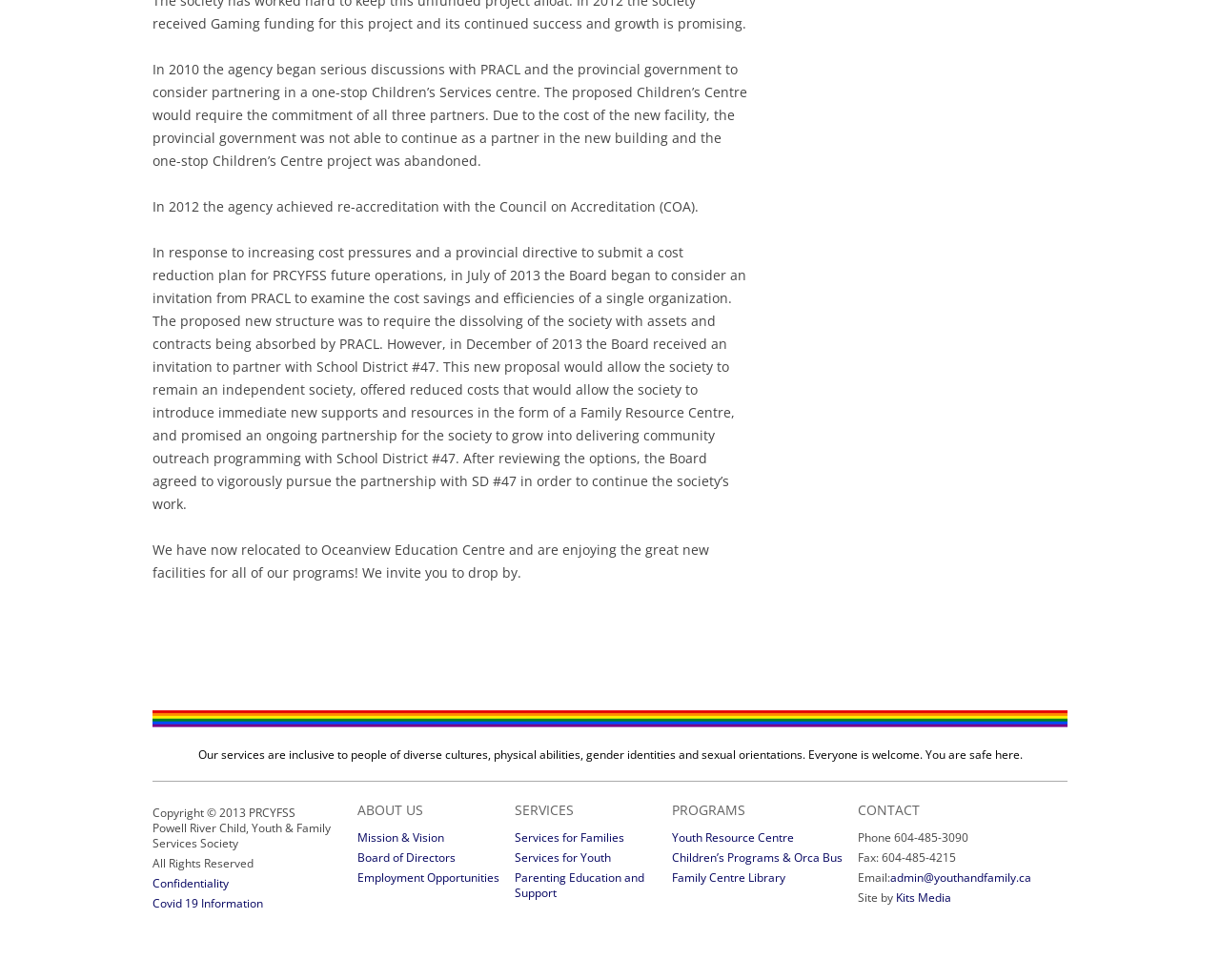What is the name of the library mentioned on the webpage?
Examine the image and provide an in-depth answer to the question.

The name of the library can be found in the programs section, where it is mentioned as one of the programs offered by the organization, specifically as 'Family Centre Library'.